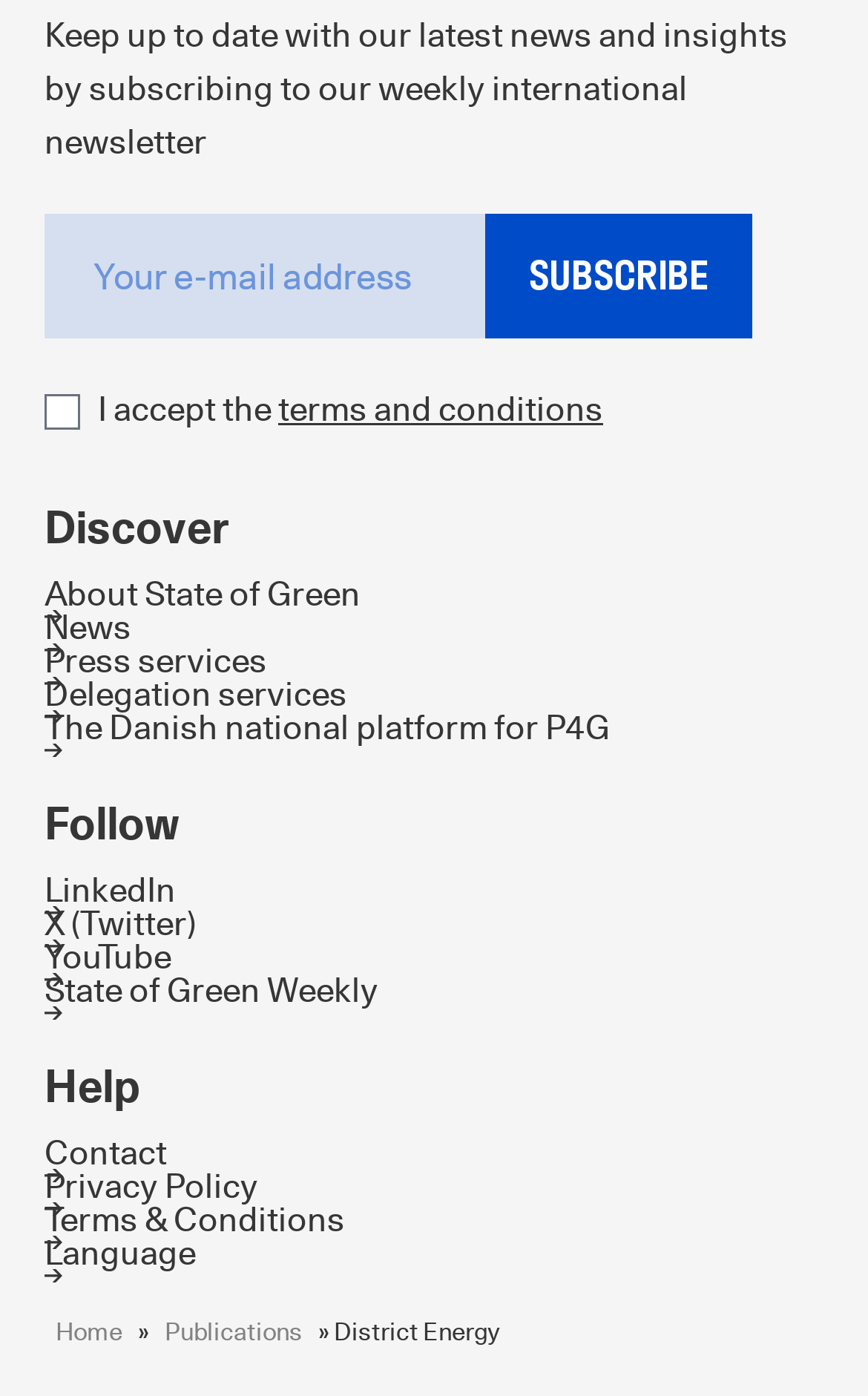What social media platforms are available for following?
Based on the image, please offer an in-depth response to the question.

The 'Follow' section contains links to the State of Green's presence on various social media platforms, including LinkedIn, Twitter (represented by the 'X' icon), and YouTube, allowing users to follow the platform on these platforms.